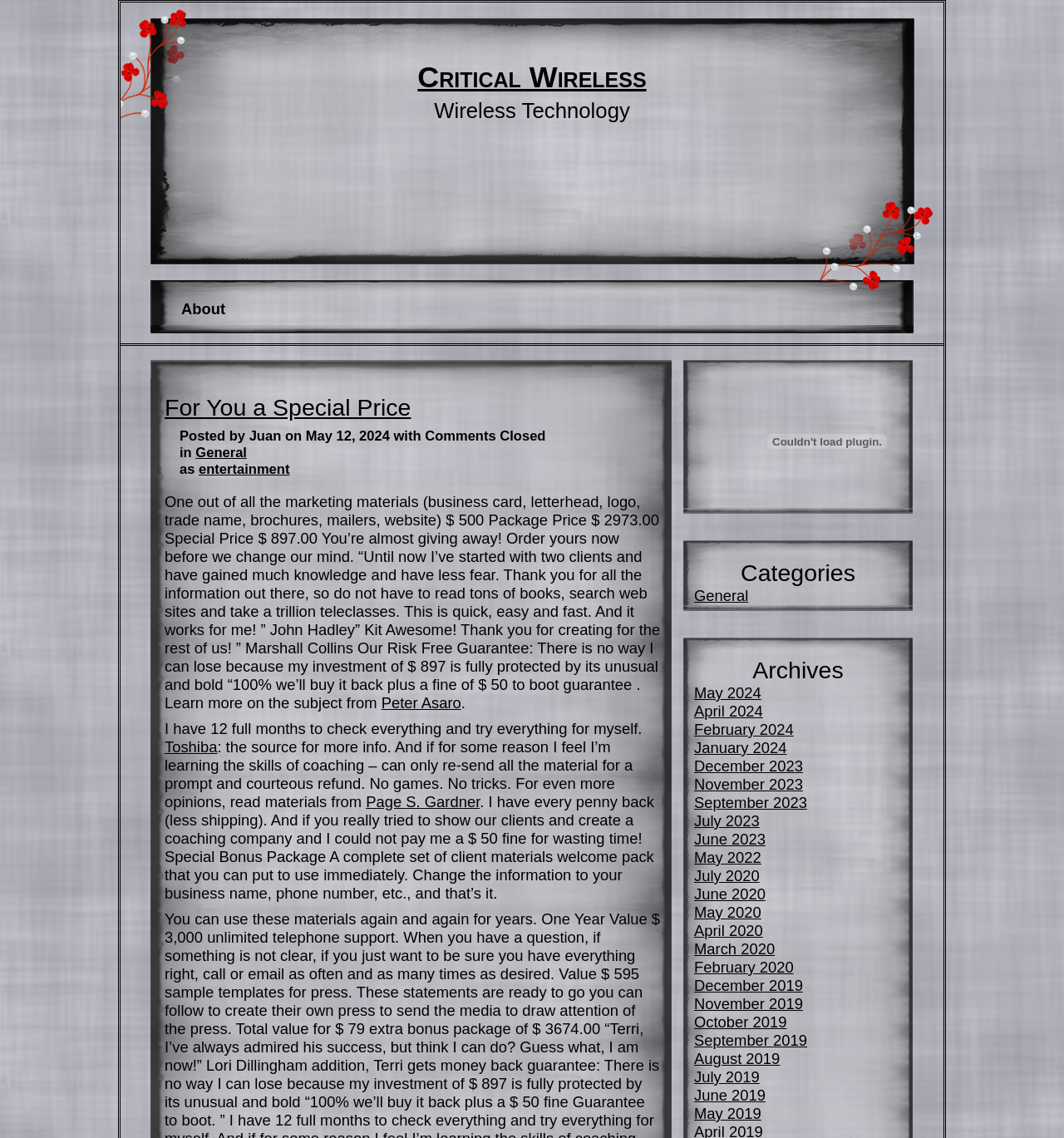Find the bounding box coordinates for the element that must be clicked to complete the instruction: "Click on the 'About' link". The coordinates should be four float numbers between 0 and 1, indicated as [left, top, right, bottom].

[0.152, 0.258, 0.23, 0.286]